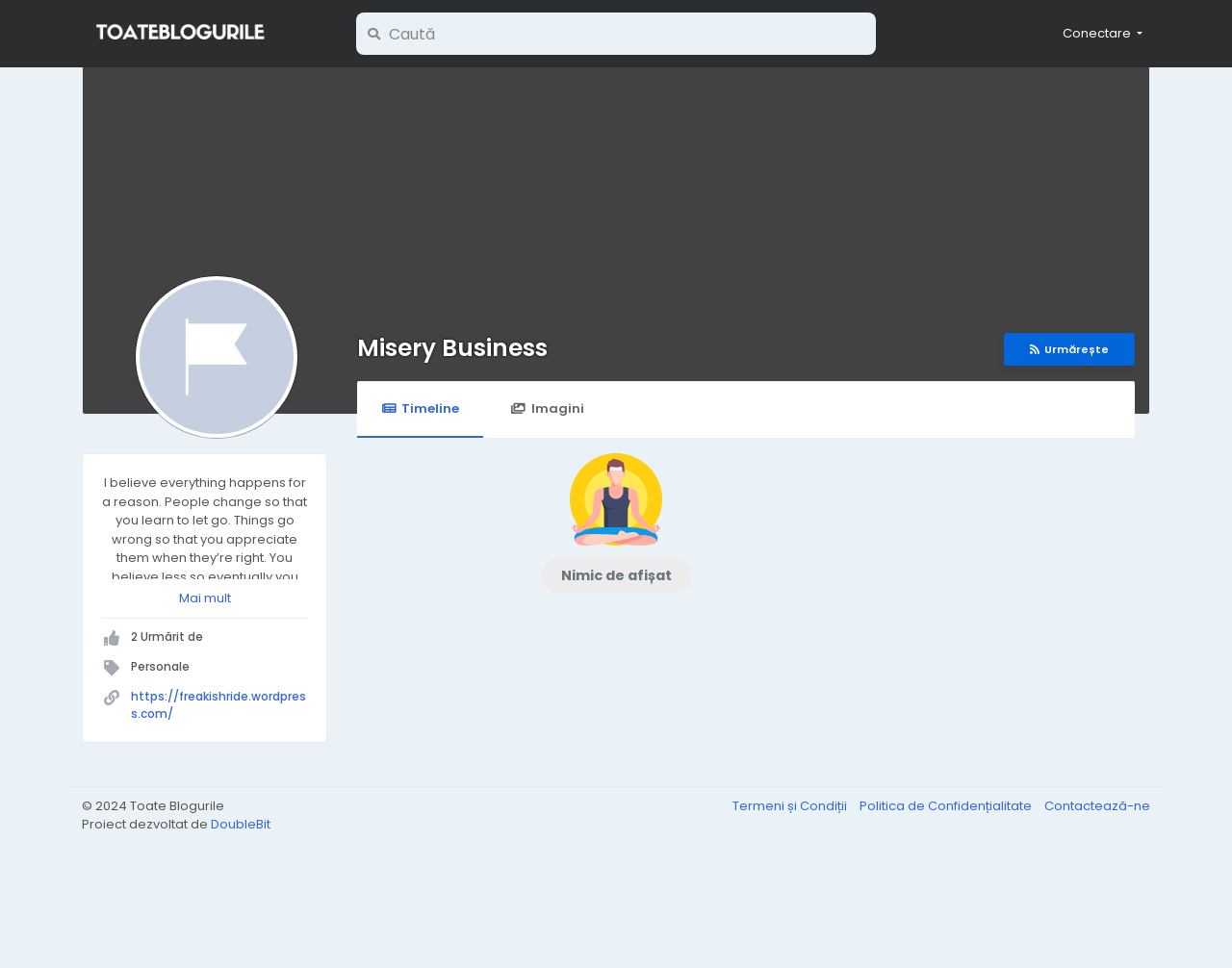Please provide a brief answer to the following inquiry using a single word or phrase:
What is the name of the blog?

Misery Business